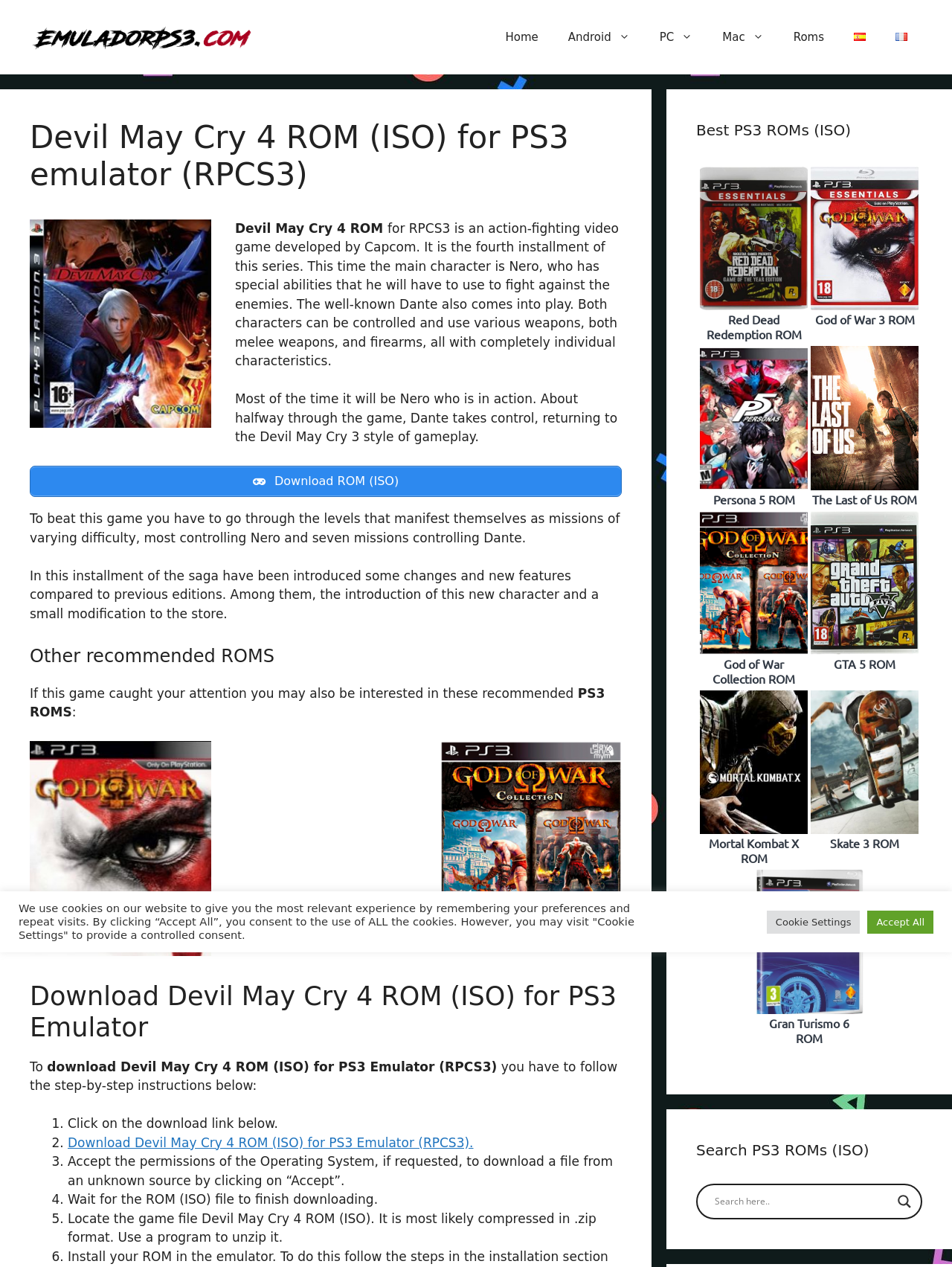What is the purpose of the search form?
Answer the question with detailed information derived from the image.

The search form is located at the bottom of the webpage, and its purpose is to allow users to search for PS3 ROMs, as indicated by the heading 'Search PS3 ROMs (ISO)'.